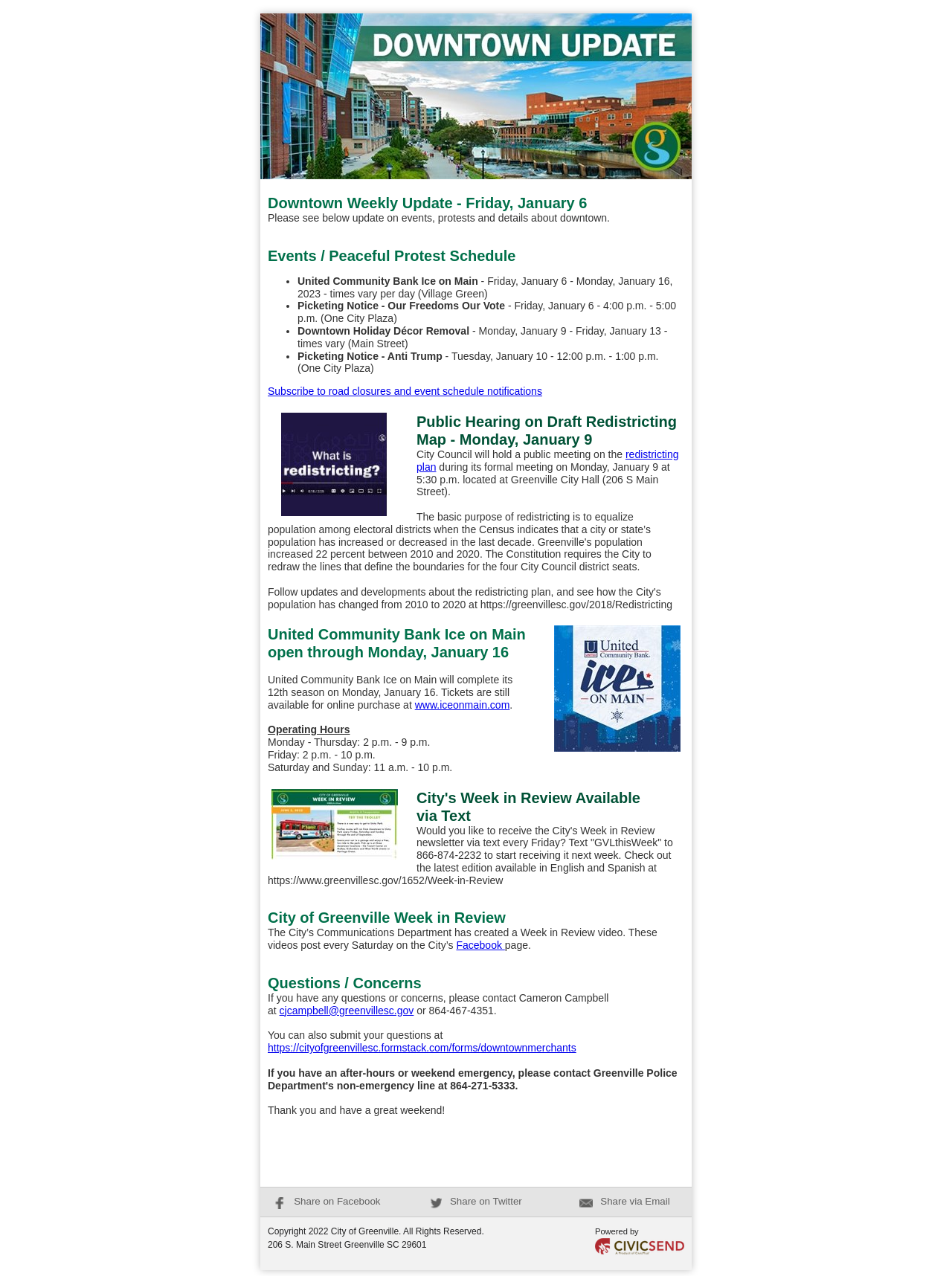Given the element description "redistricting plan", identify the bounding box of the corresponding UI element.

[0.438, 0.351, 0.713, 0.37]